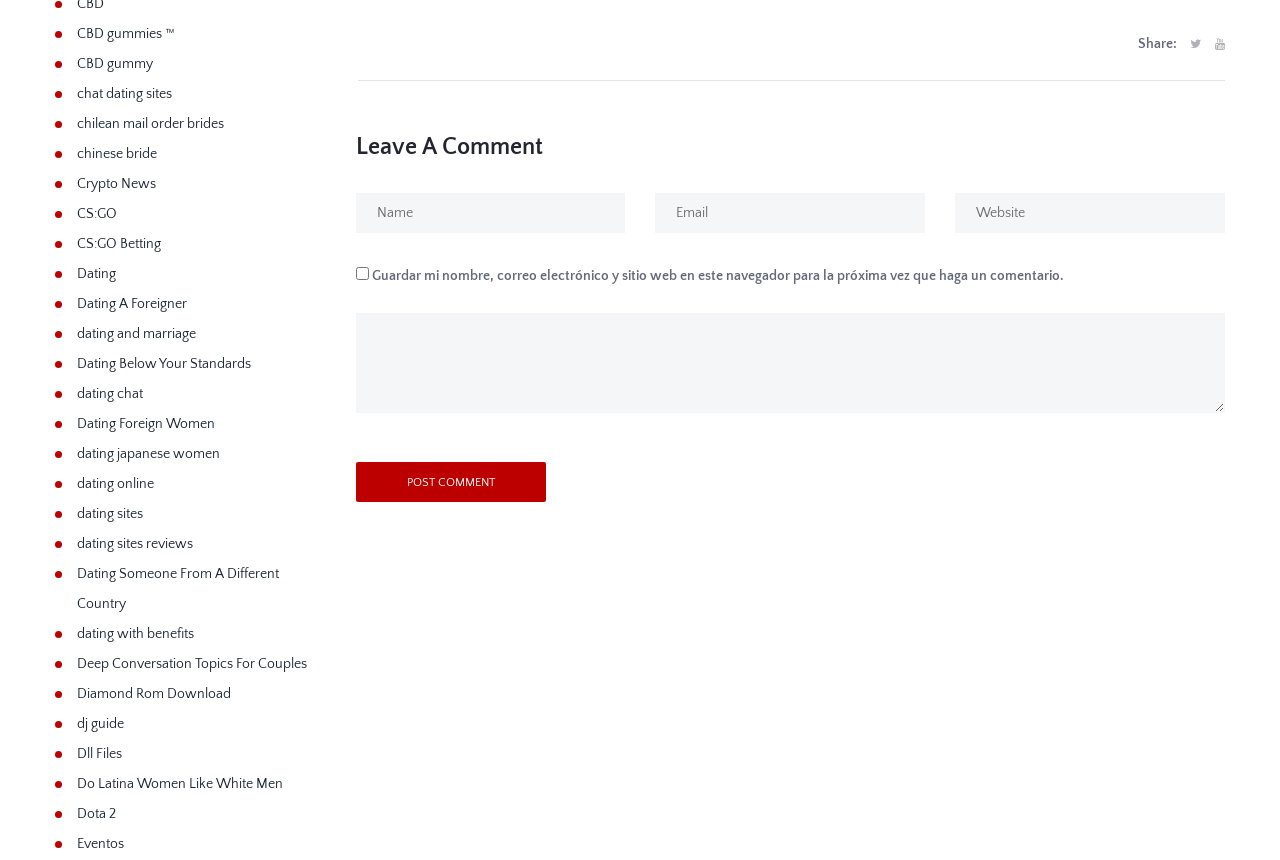Please identify the bounding box coordinates of the clickable element to fulfill the following instruction: "Leave a comment". The coordinates should be four float numbers between 0 and 1, i.e., [left, top, right, bottom].

[0.278, 0.148, 0.957, 0.195]